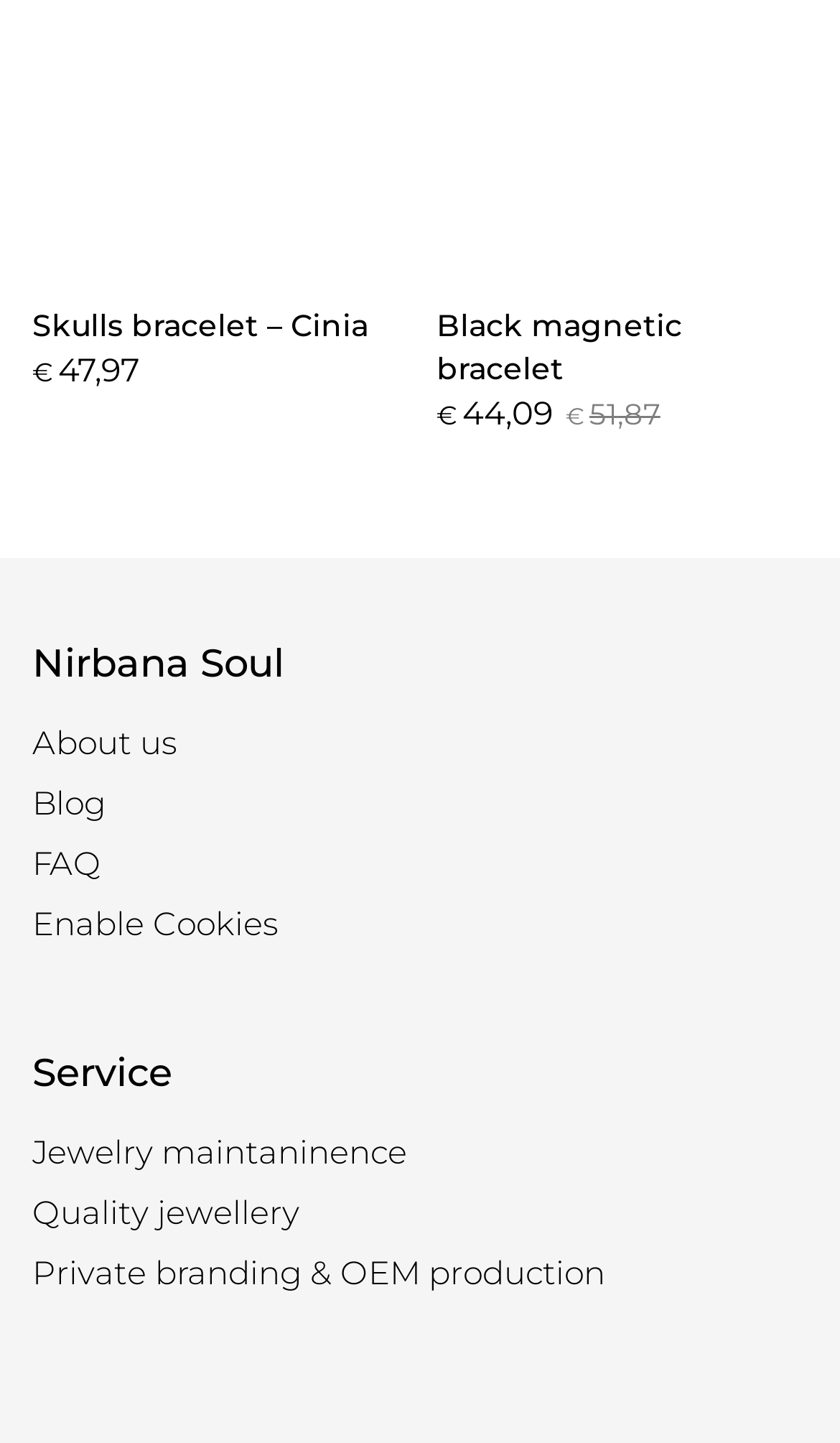Identify the bounding box coordinates for the UI element described as: "FAQ".

[0.038, 0.584, 0.121, 0.614]